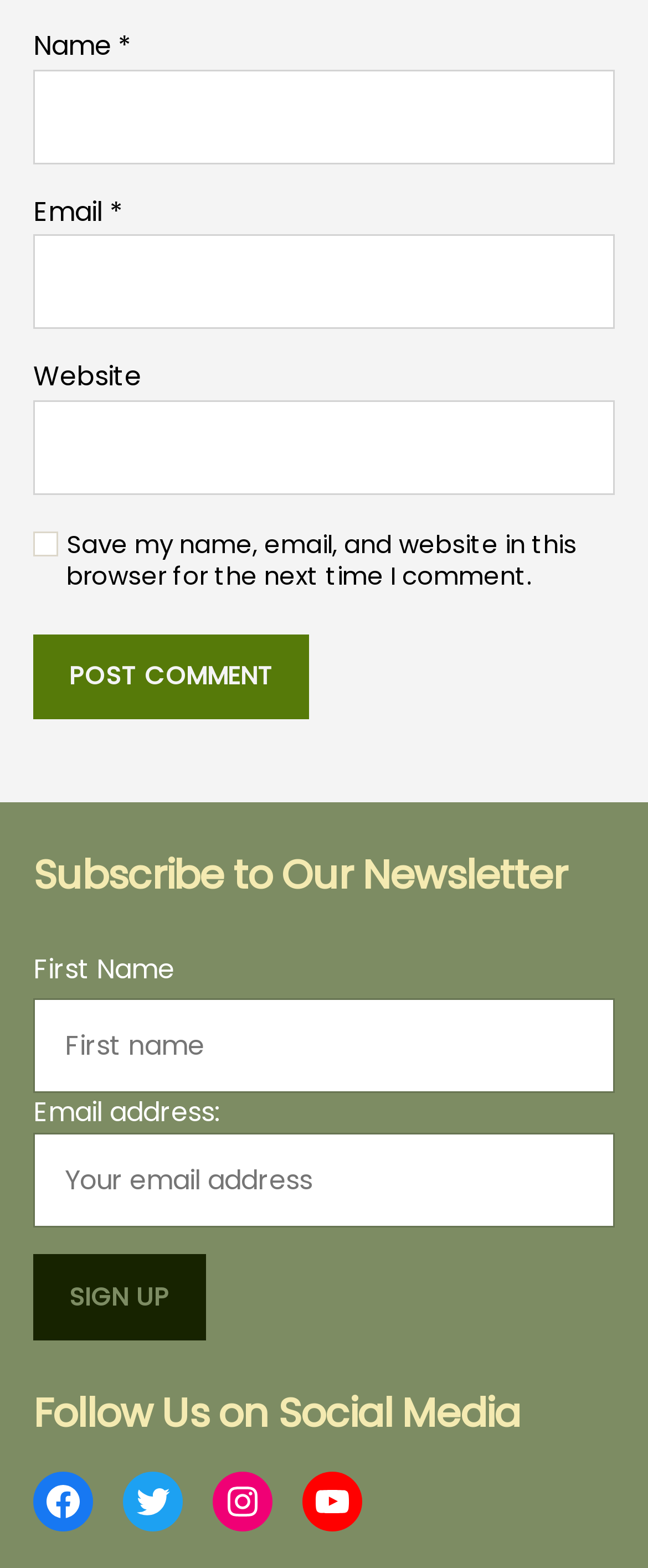Provide a brief response using a word or short phrase to this question:
What is the label of the button below the 'Email address:' textbox?

Sign up